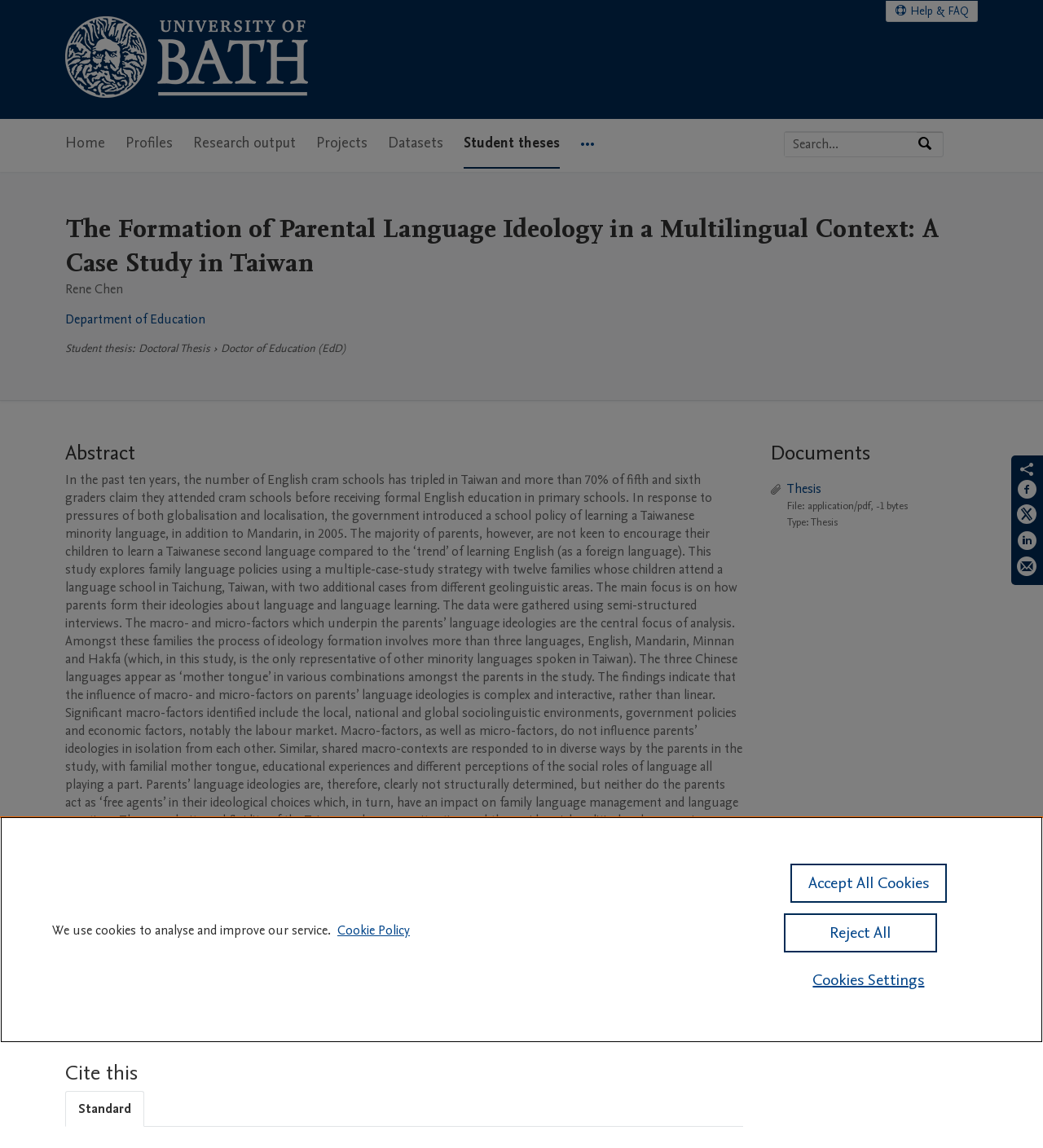Please respond to the question with a concise word or phrase:
What is the type of the document?

Thesis